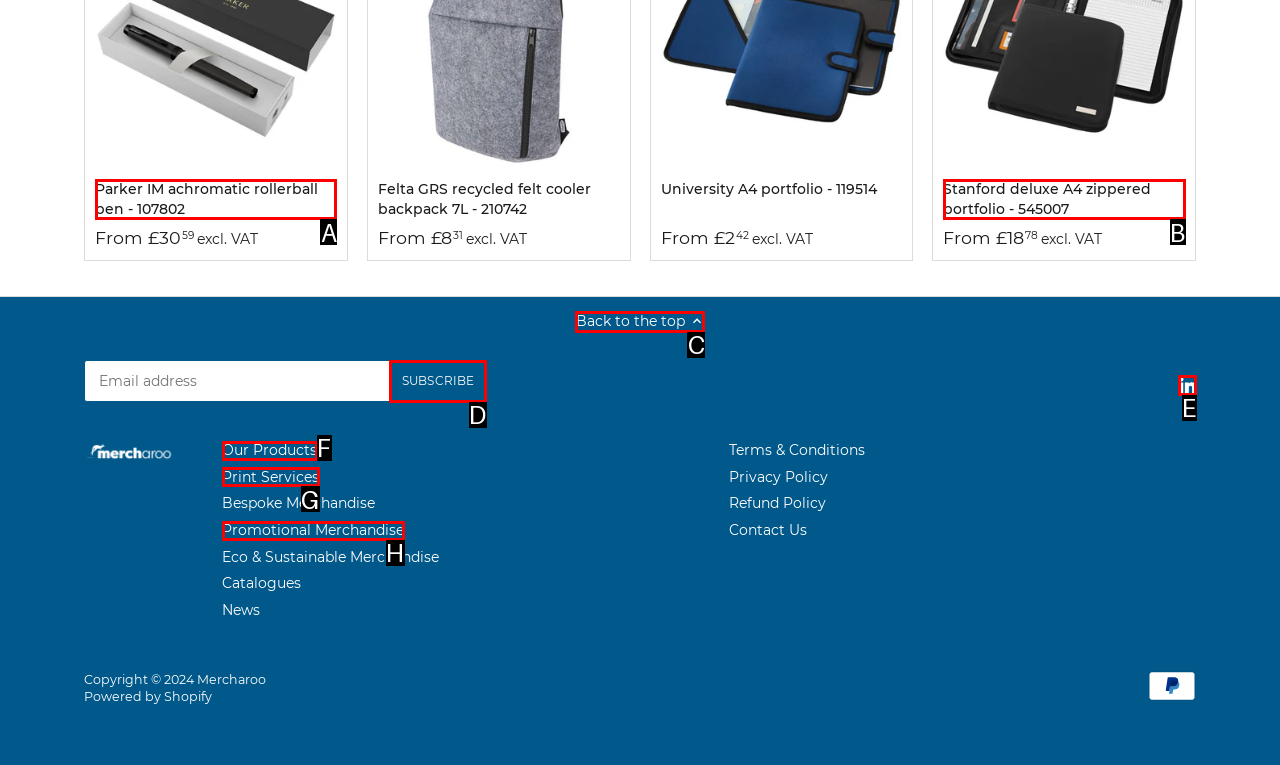Indicate the letter of the UI element that should be clicked to accomplish the task: Click the 'Subscribe' button. Answer with the letter only.

D